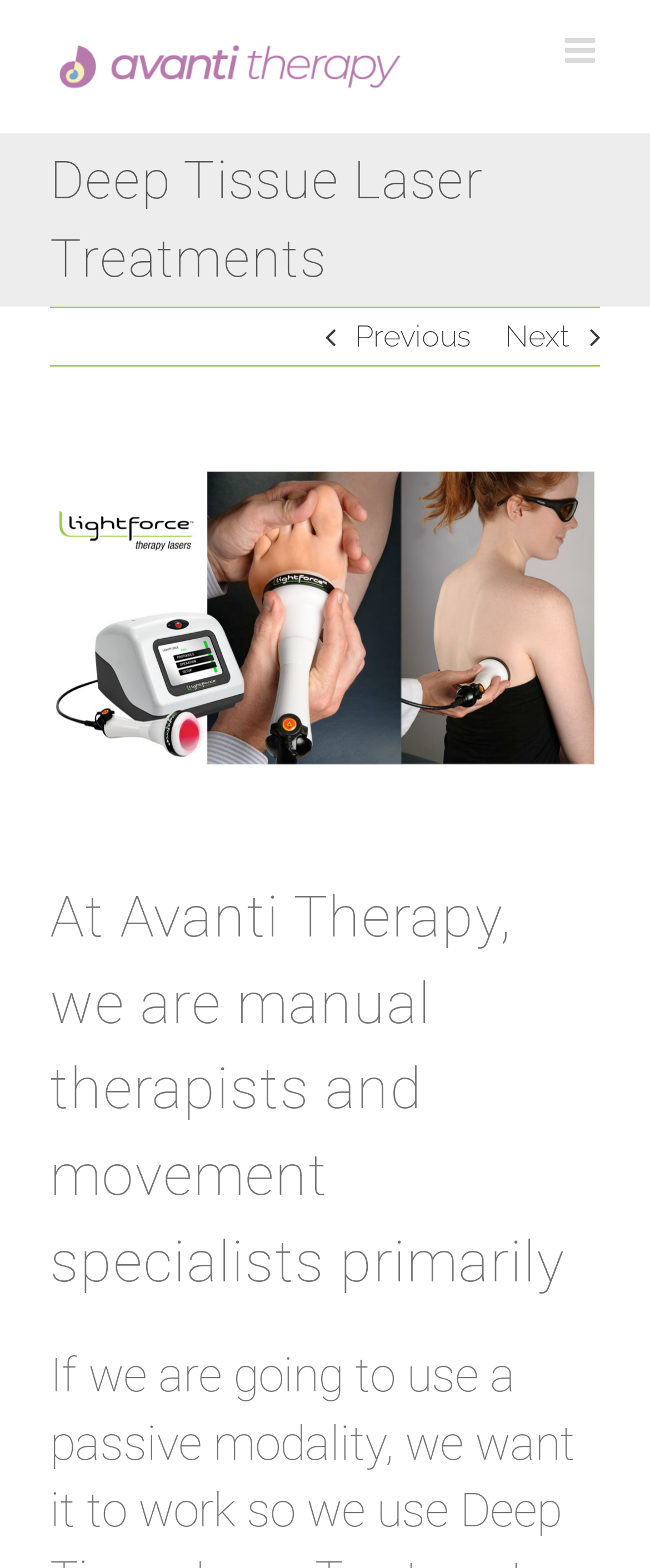Respond with a single word or phrase to the following question:
What is the text above the image?

View Larger Image